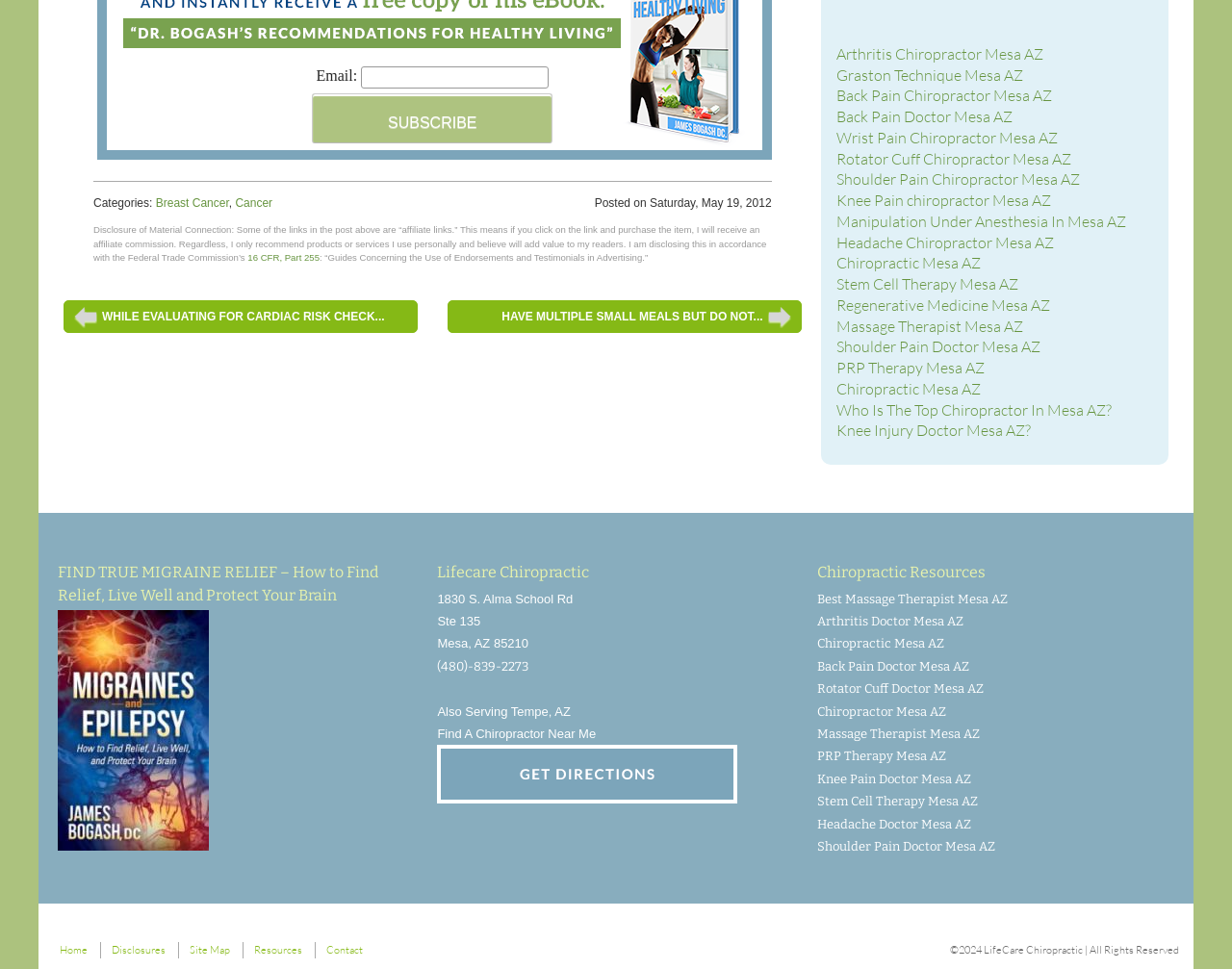What is the purpose of the 'Subscribe' button?
Deliver a detailed and extensive answer to the question.

Based on the webpage structure, the 'Subscribe' button is located near the 'Email:' label and a textbox, suggesting that users can input their email address to receive updates or newsletters from the website.